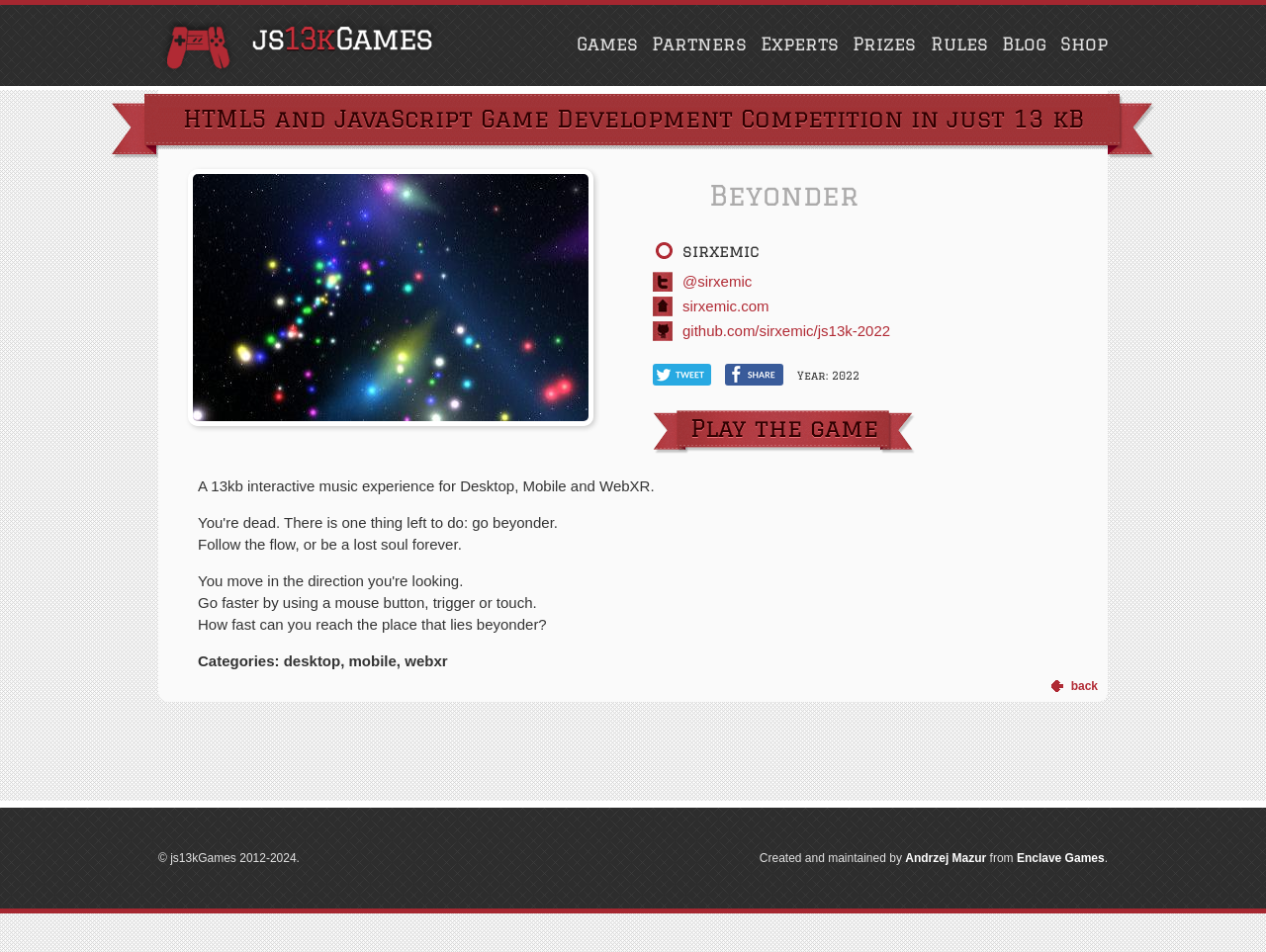Detail the features and information presented on the webpage.

The webpage is about a game called "Beyonder" which is a 13kb interactive music experience for Desktop, Mobile, and WebXR. At the top, there is a navigation menu with links to "Games", "Partners", "Experts", "Prizes", "Rules", "Blog", and "Shop". Below the navigation menu, there is a heading that describes the game development competition in just 13 kB.

The main content of the page is an article that features an image of the game "Beyonder" on the left side, taking up about a third of the page width. To the right of the image, there are several headings and links. The first heading is the title of the game "Beyonder", followed by the name of the creator "sirxemic". There are links to the creator's Twitter handle, website, and GitHub repository.

Below the creator's information, there are links to share the game on Twitter and Facebook, as well as a link to play the game. There are also several lines of text that describe the game, including a brief introduction, instructions on how to play, and a question that encourages the player to reach the end of the game.

At the bottom of the page, there is a link to go back, and a footer section that contains copyright information, credits to the creator and maintainer of the game, and a link to the Enclave Games website.